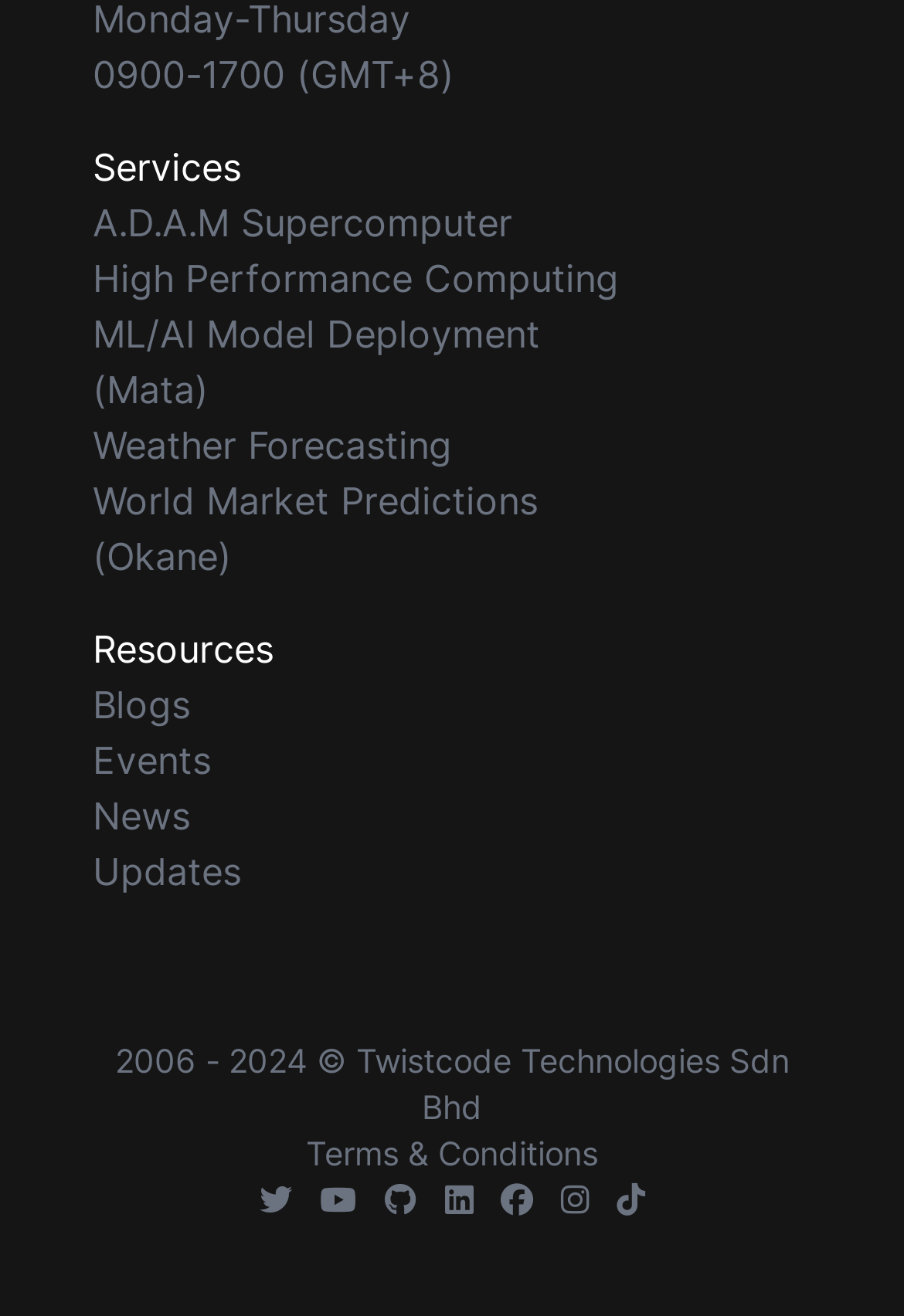Indicate the bounding box coordinates of the element that must be clicked to execute the instruction: "Check the terms and conditions". The coordinates should be given as four float numbers between 0 and 1, i.e., [left, top, right, bottom].

[0.338, 0.862, 0.662, 0.892]